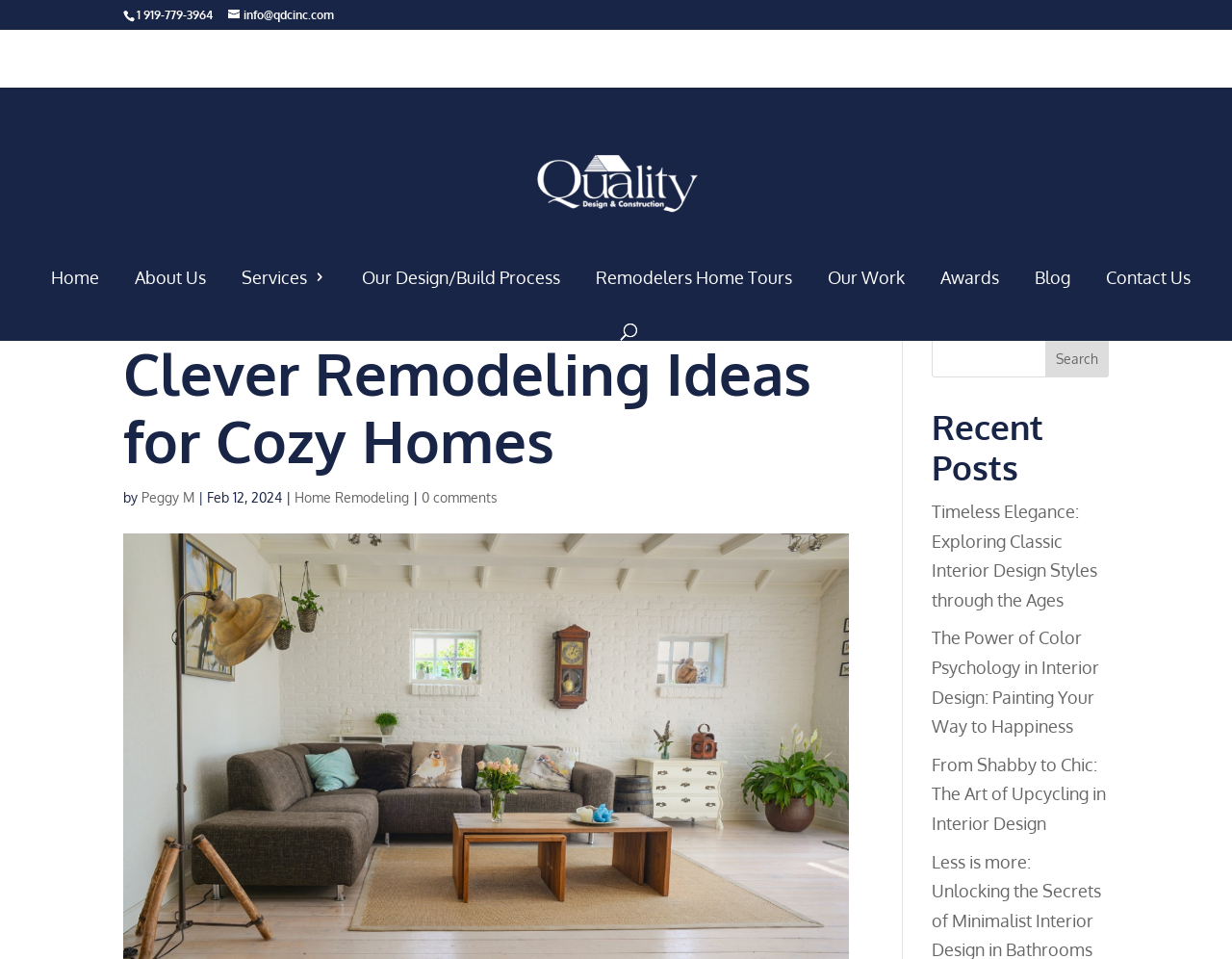Determine the coordinates of the bounding box for the clickable area needed to execute this instruction: "Read the blog post about Timeless Elegance".

[0.756, 0.522, 0.891, 0.636]